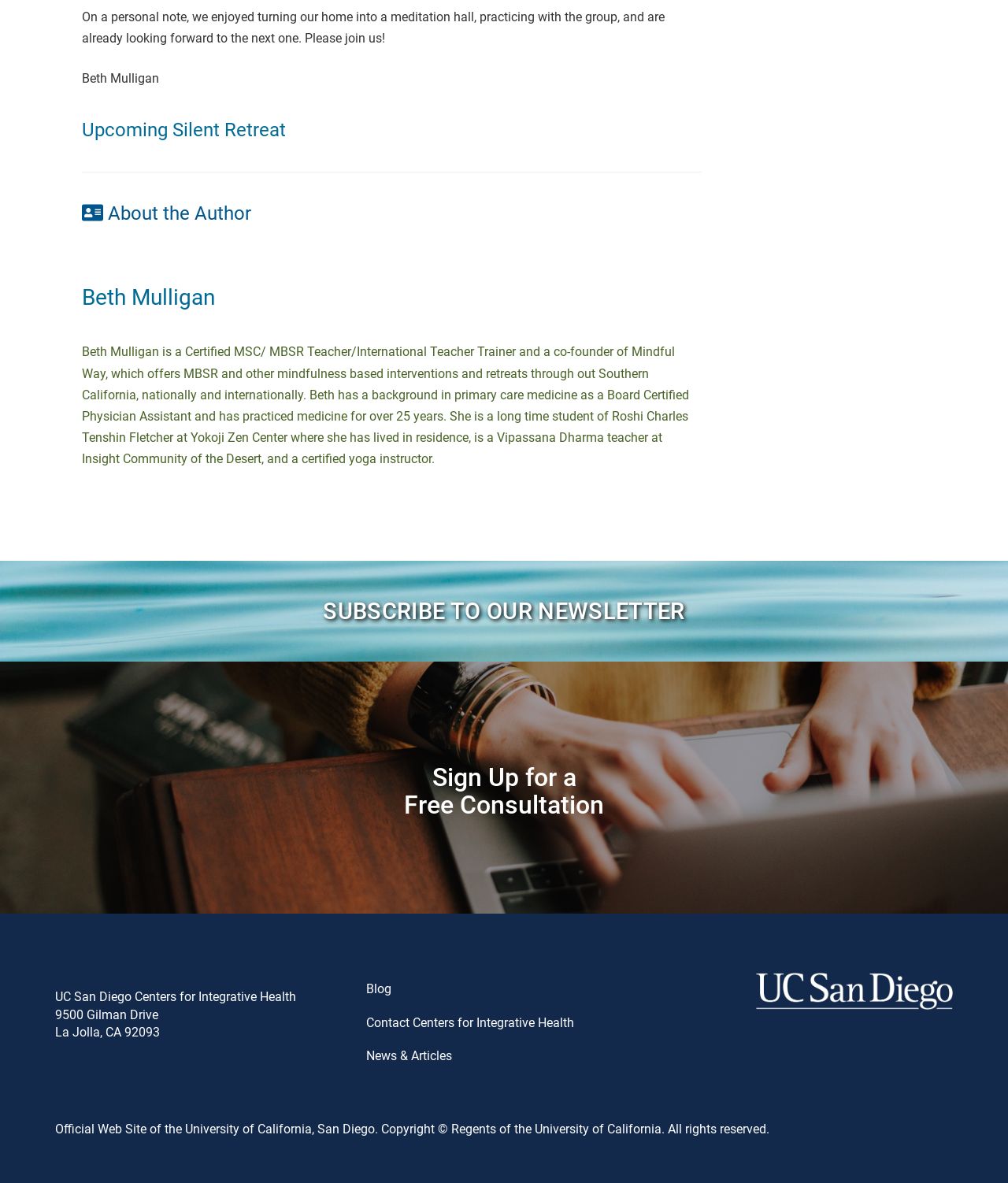Provide the bounding box coordinates of the HTML element this sentence describes: "Contact Centers for Integrative Health".

[0.352, 0.851, 0.648, 0.879]